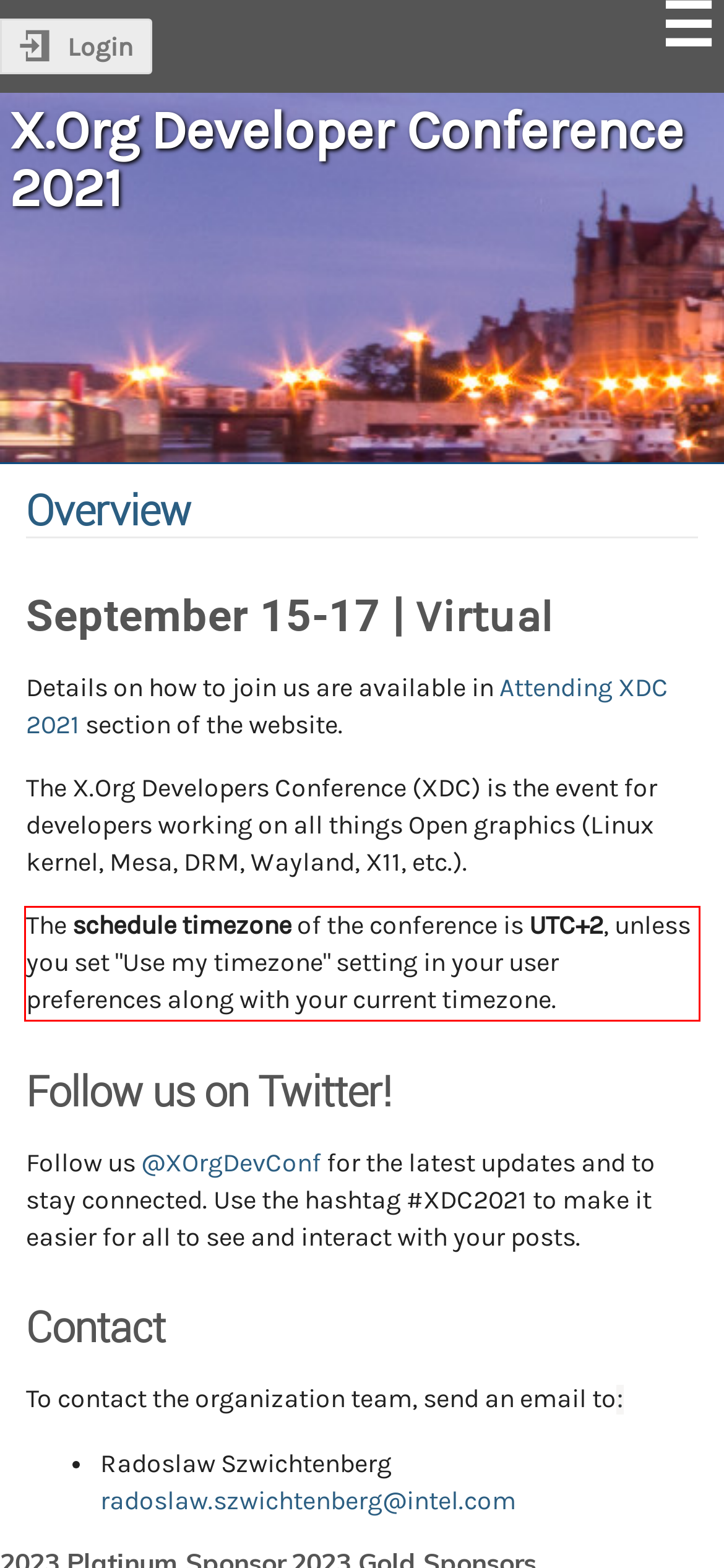Using the provided webpage screenshot, identify and read the text within the red rectangle bounding box.

The schedule timezone of the conference is UTC+2, unless you set "Use my timezone" setting in your user preferences along with your current timezone.